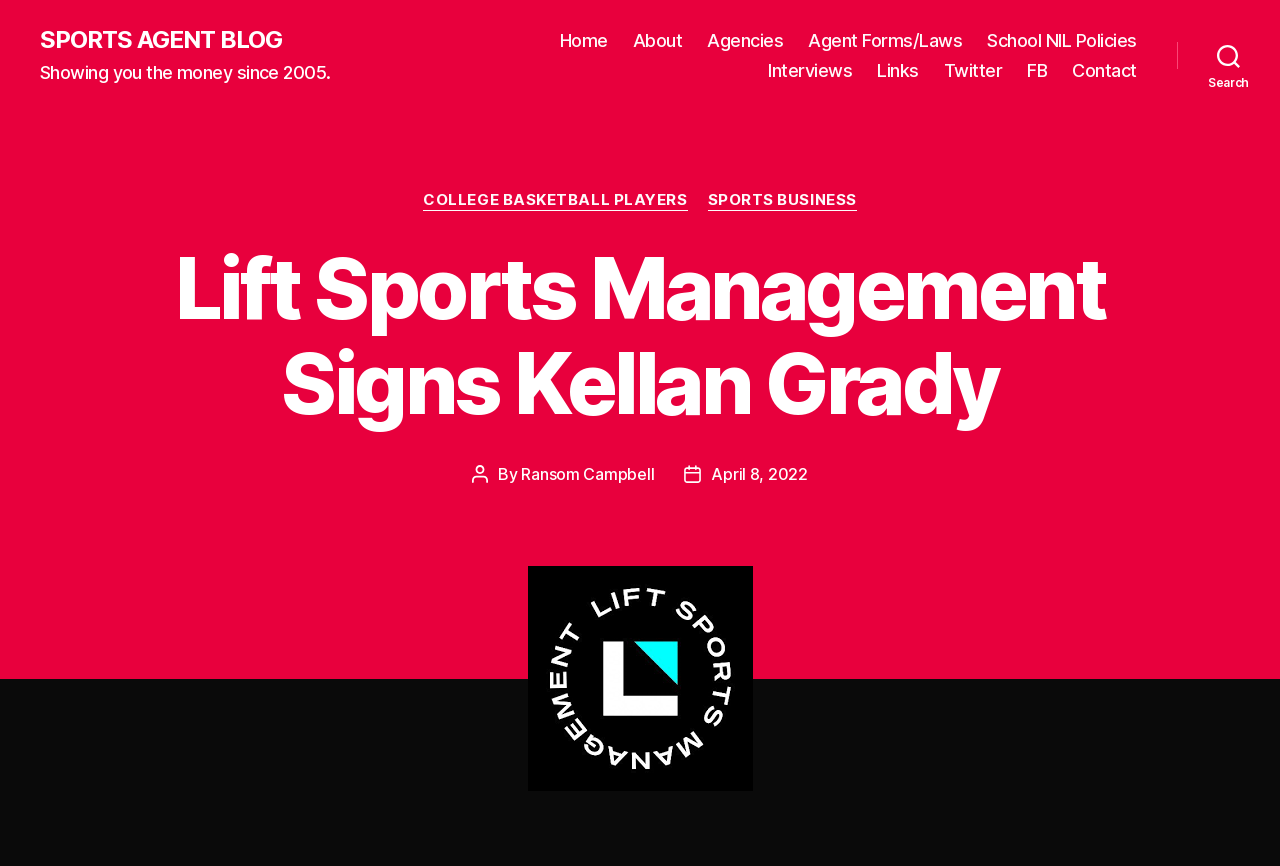Please provide the bounding box coordinates for the UI element as described: "Twitter". The coordinates must be four floats between 0 and 1, represented as [left, top, right, bottom].

[0.737, 0.069, 0.783, 0.094]